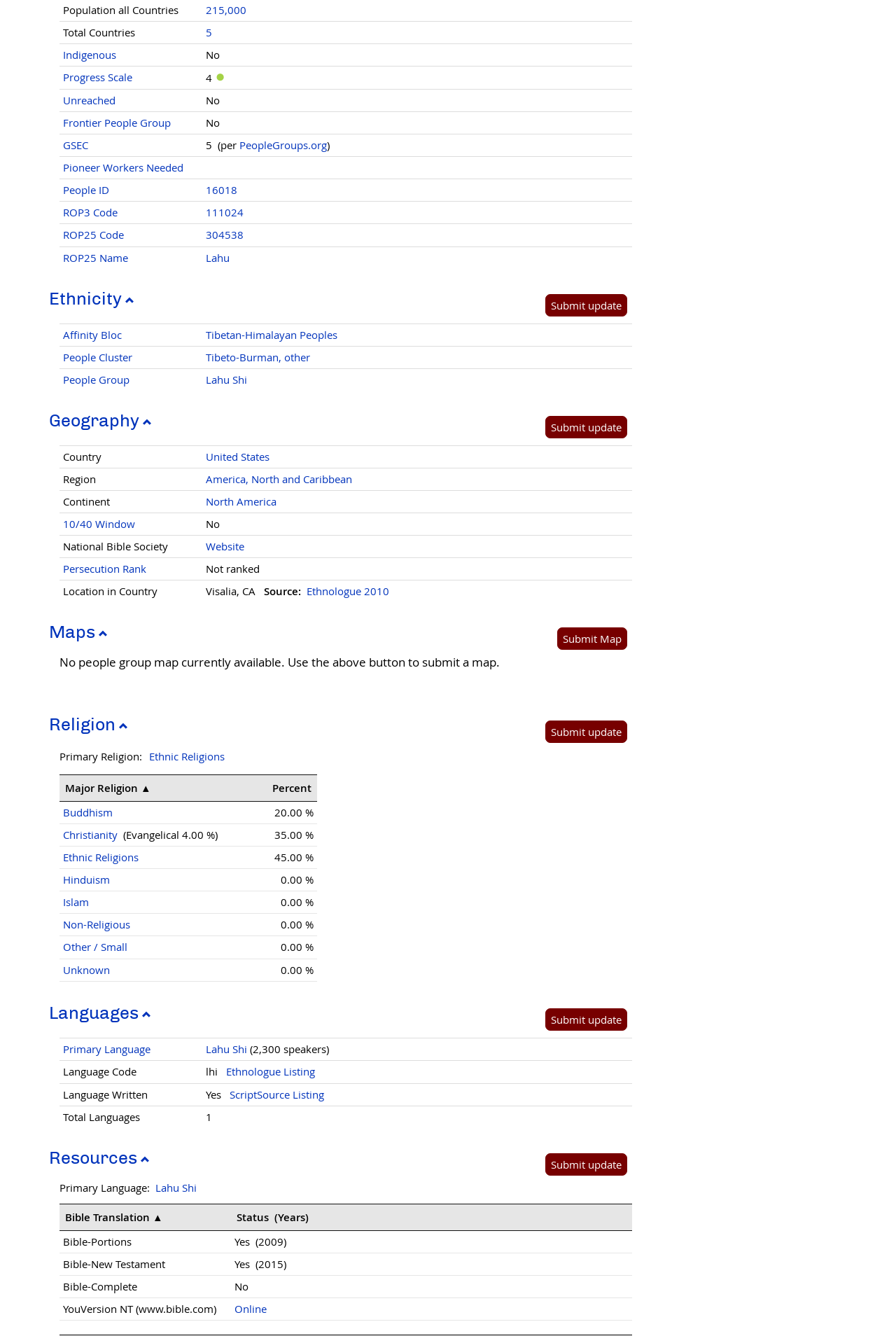What is the country?
Please provide a comprehensive and detailed answer to the question.

The answer can be found in the first row of the second table, where it says 'Country' and the value is 'United States'.